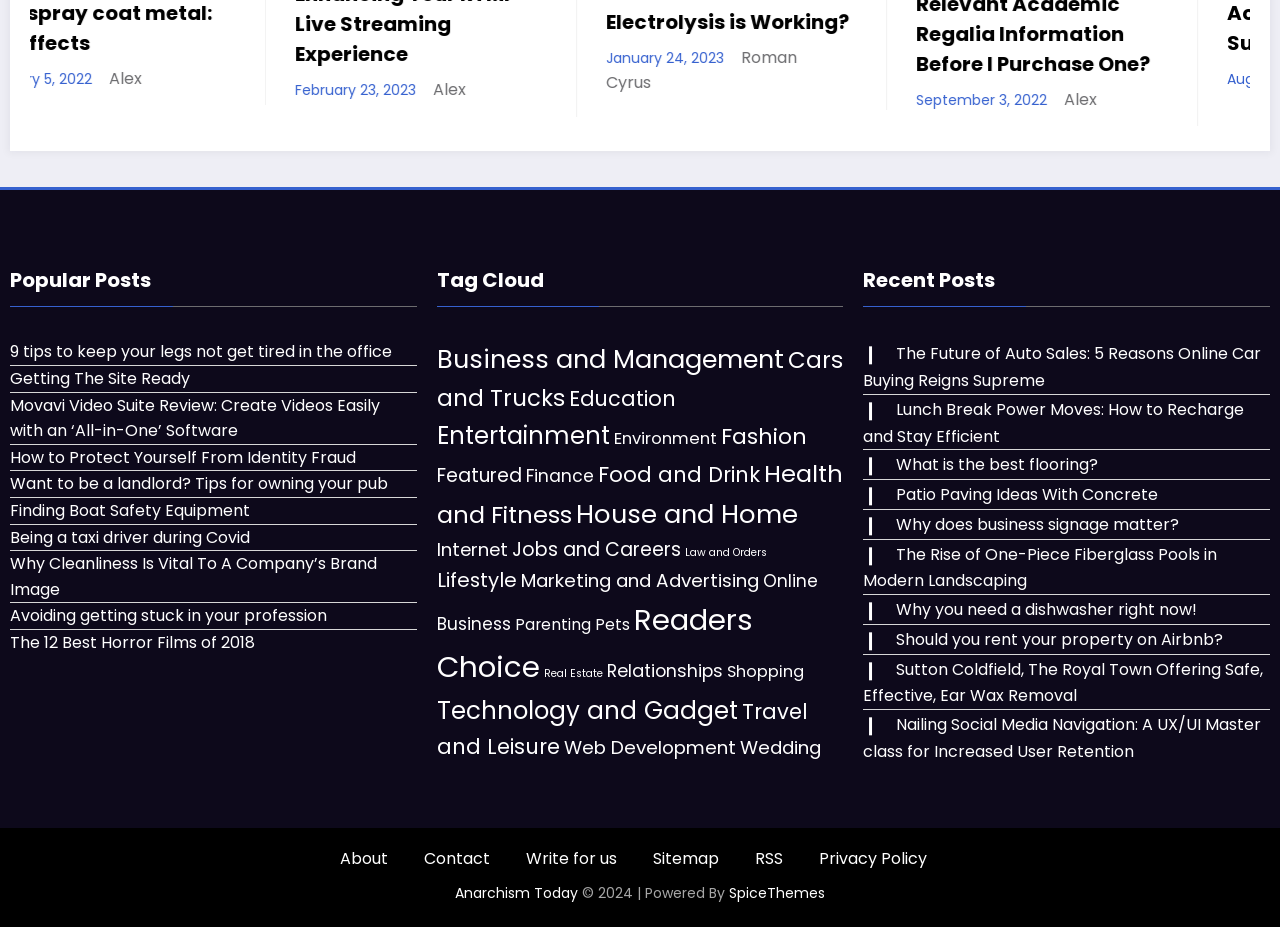Find the bounding box coordinates for the HTML element specified by: "Entertainment".

[0.341, 0.449, 0.476, 0.485]